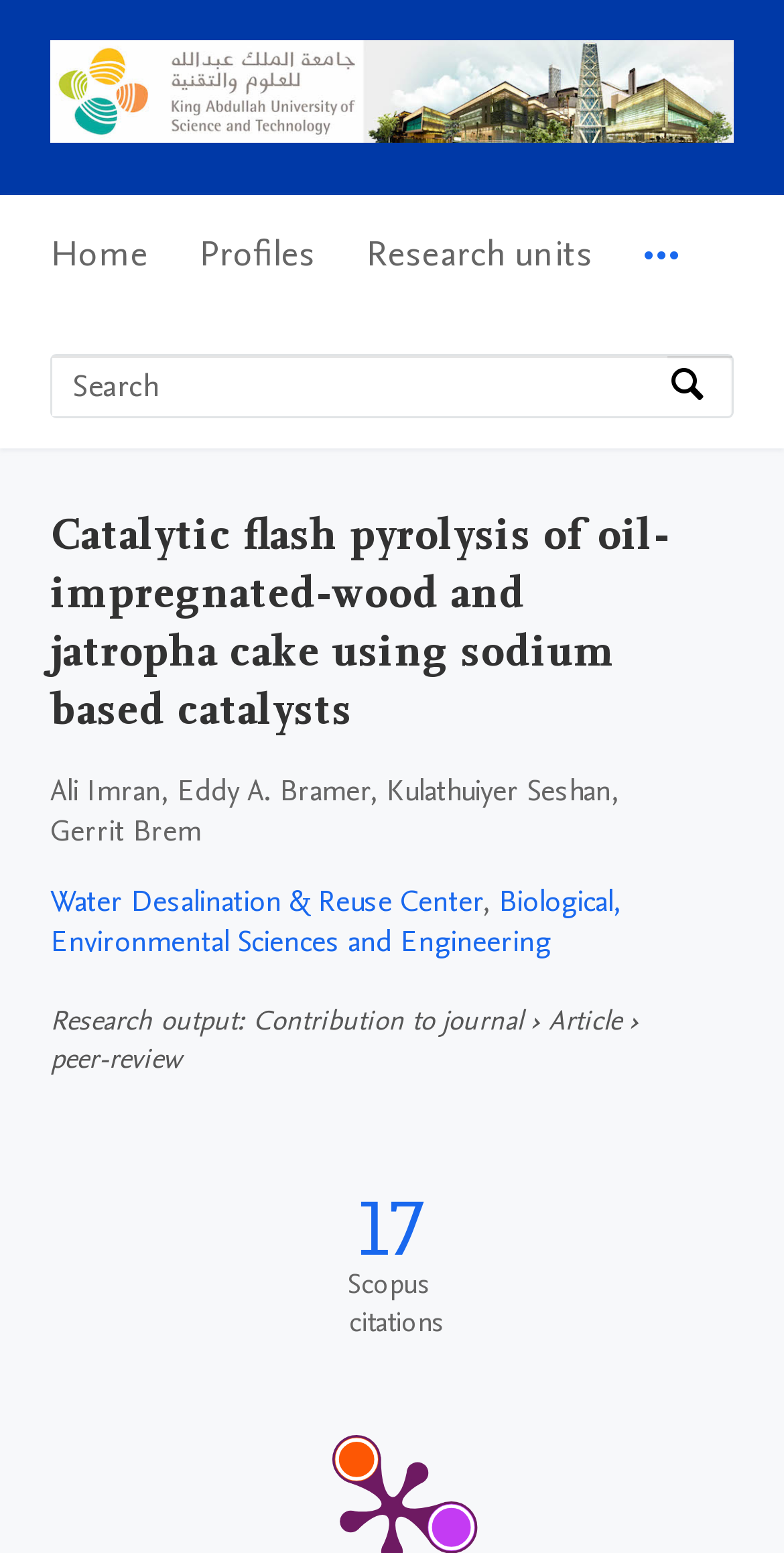What is the purpose of the search box? Please answer the question using a single word or phrase based on the image.

Search by expertise, name or affiliation